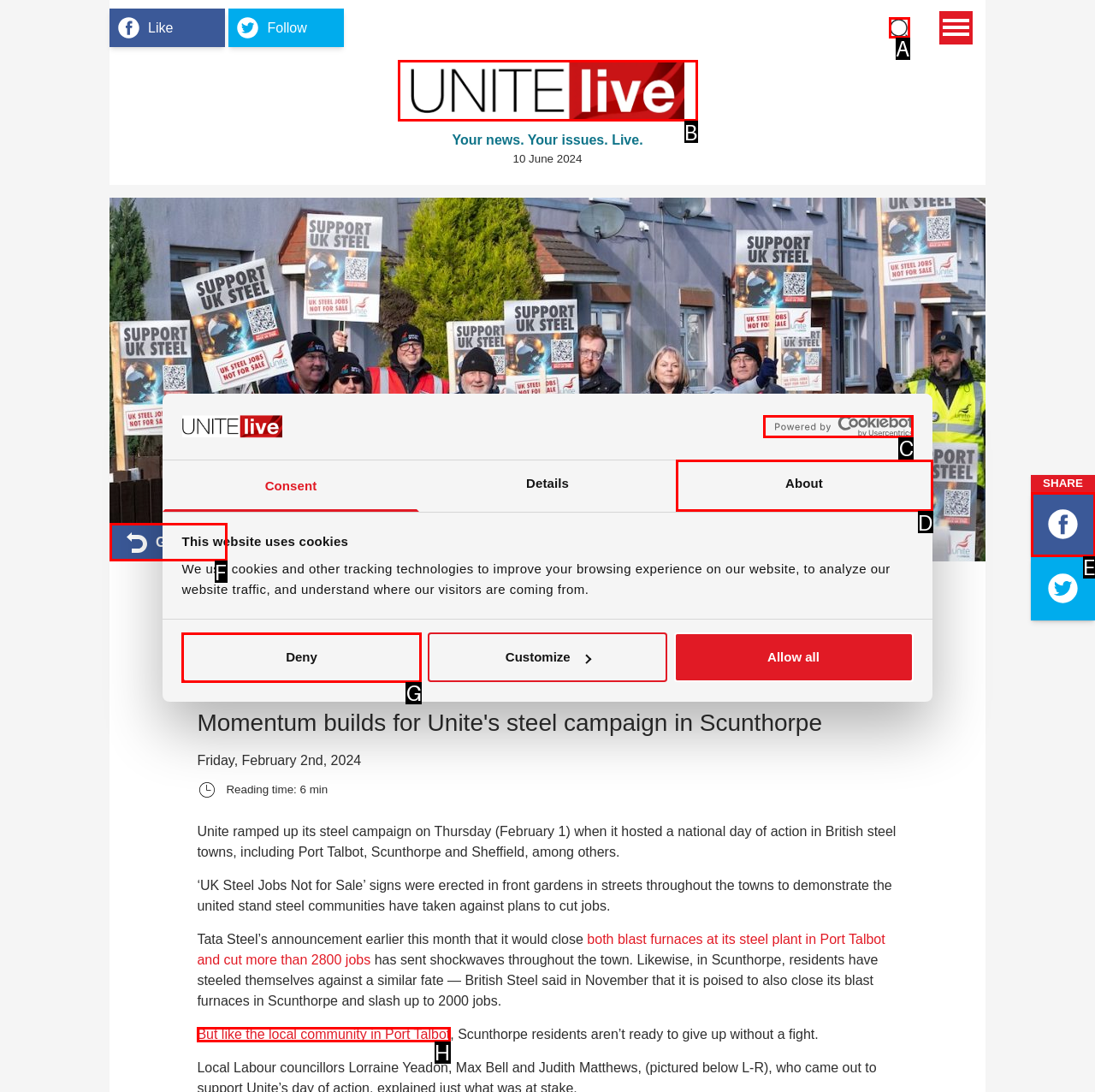Find the HTML element that matches the description: Powered by Cookiebot
Respond with the corresponding letter from the choices provided.

C